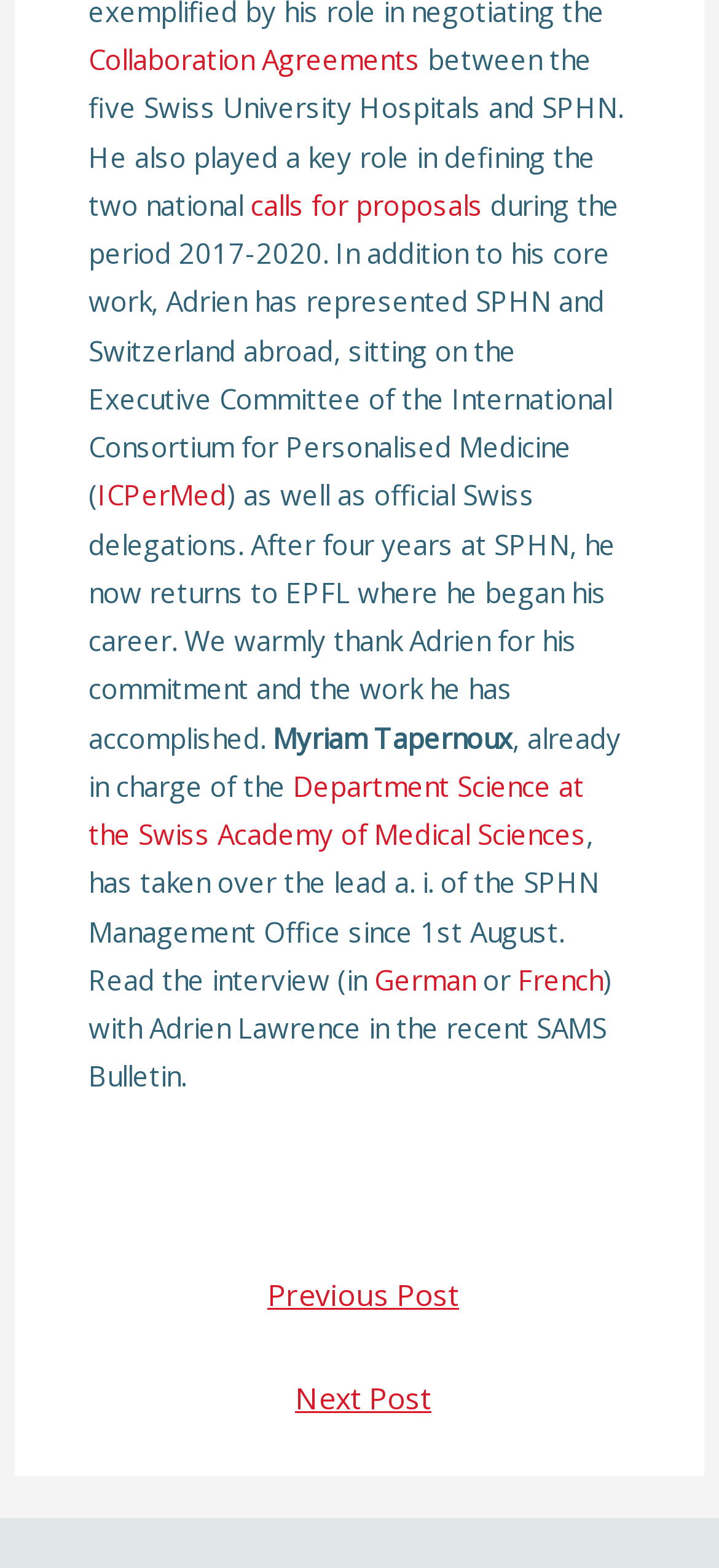What is the language of the interview with Adrien Lawrence? Observe the screenshot and provide a one-word or short phrase answer.

German or French